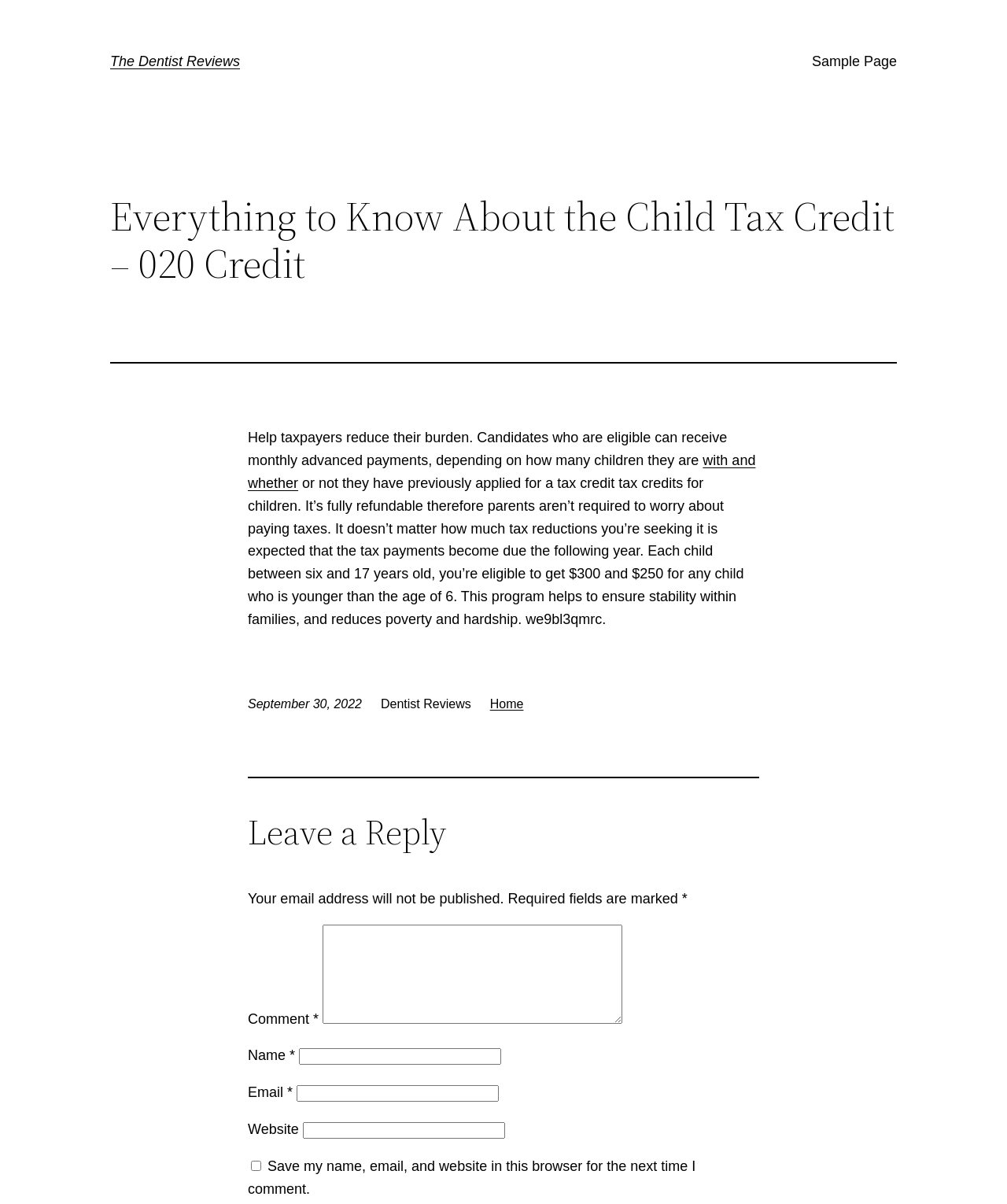How much can parents receive for children between 6 and 17 years old?
Identify the answer in the screenshot and reply with a single word or phrase.

$300